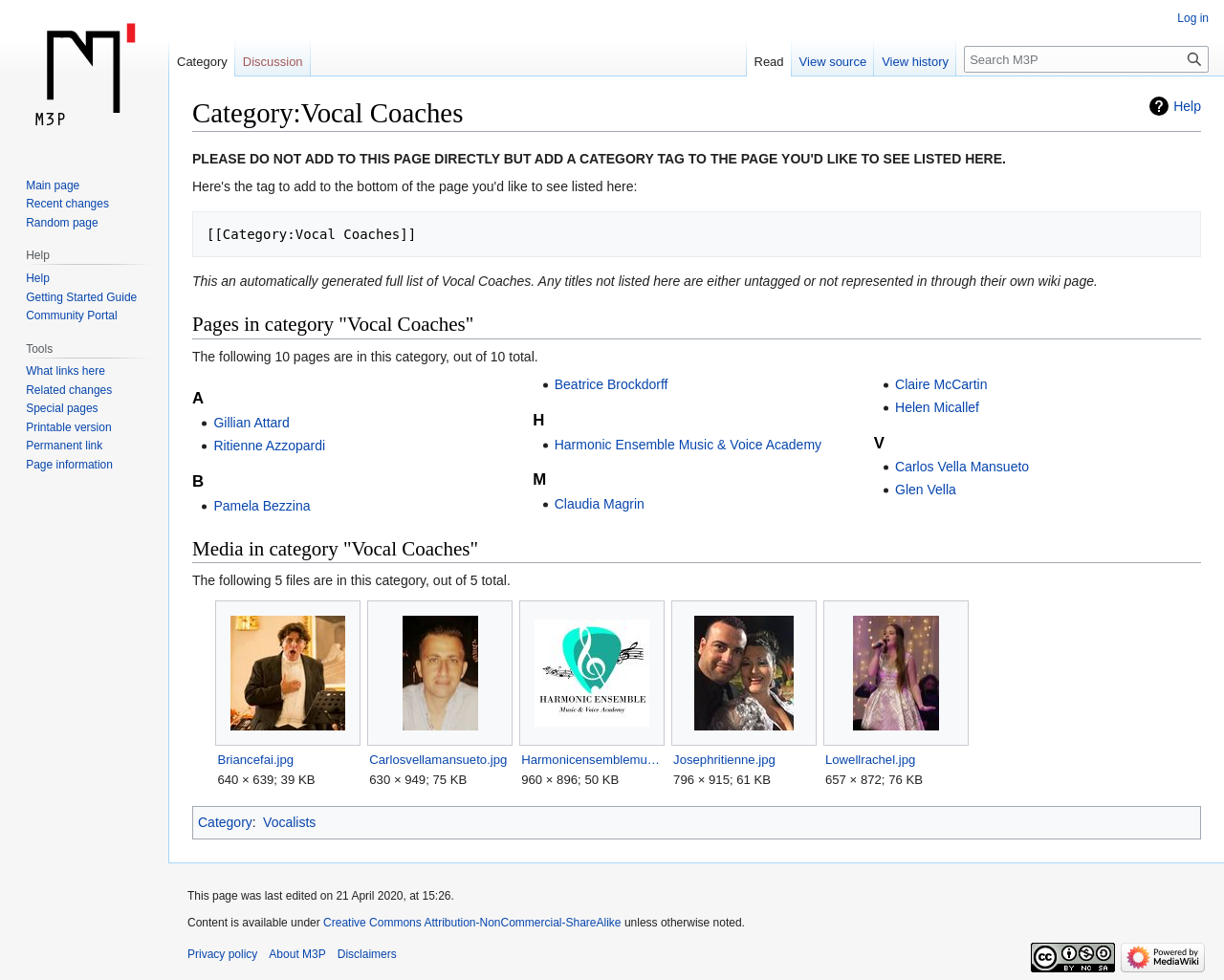Pinpoint the bounding box coordinates of the element to be clicked to execute the instruction: "Search".

[0.788, 0.047, 0.988, 0.074]